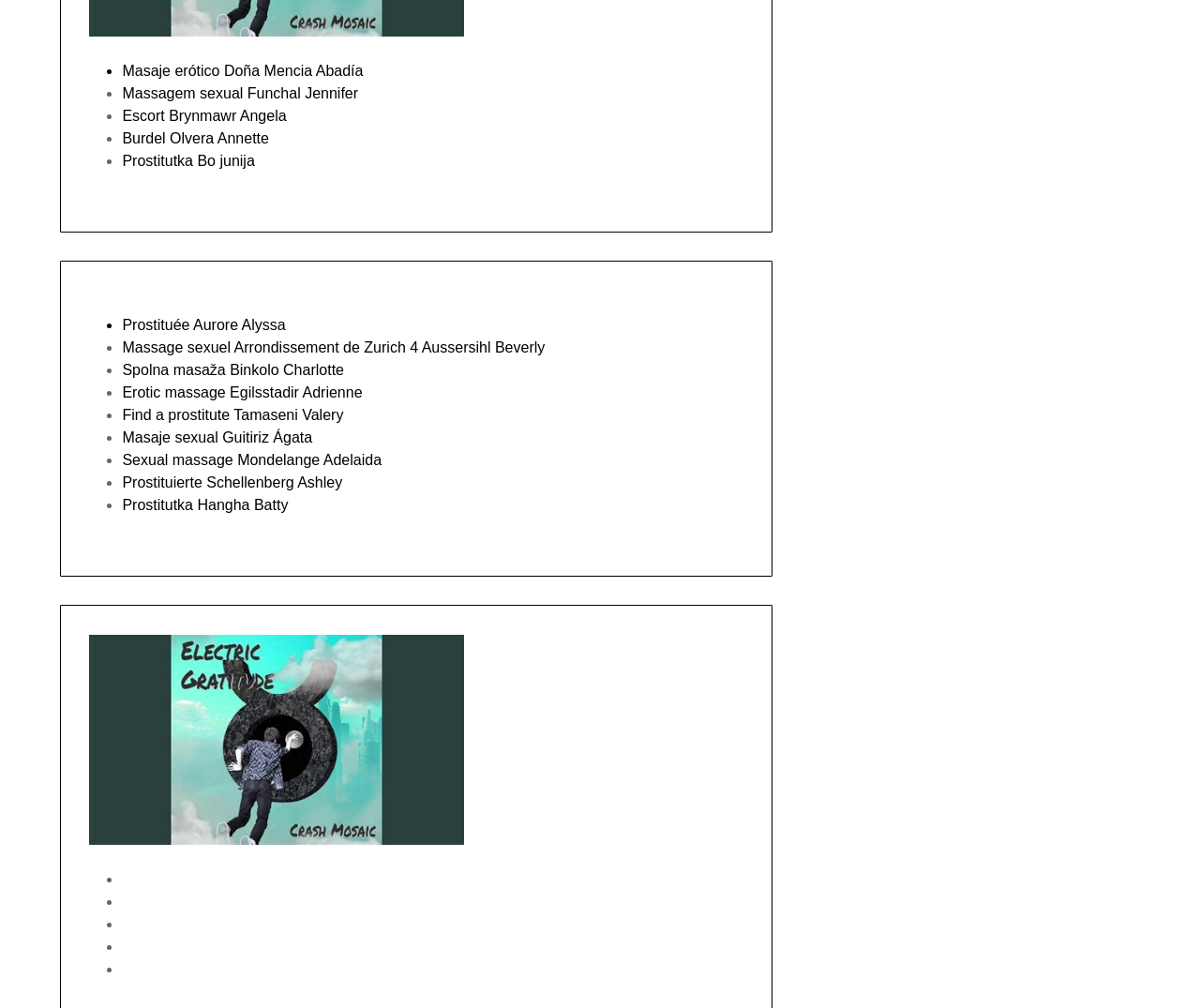Provide a short, one-word or phrase answer to the question below:
What is the text of the first link?

Masaje erótico Doña Mencia Abadía